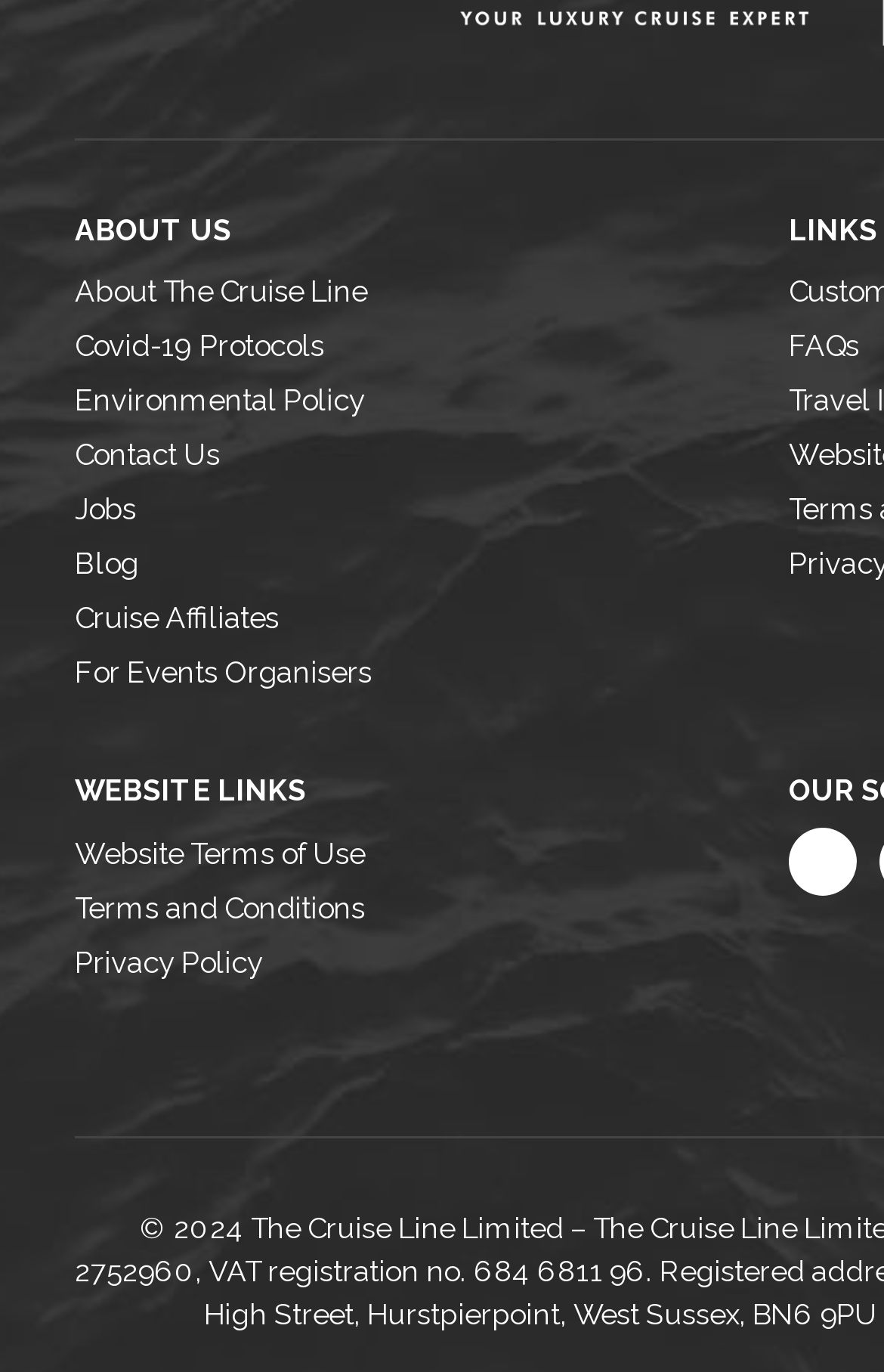Please determine the bounding box coordinates of the section I need to click to accomplish this instruction: "View website terms of use".

[0.085, 0.603, 0.892, 0.642]